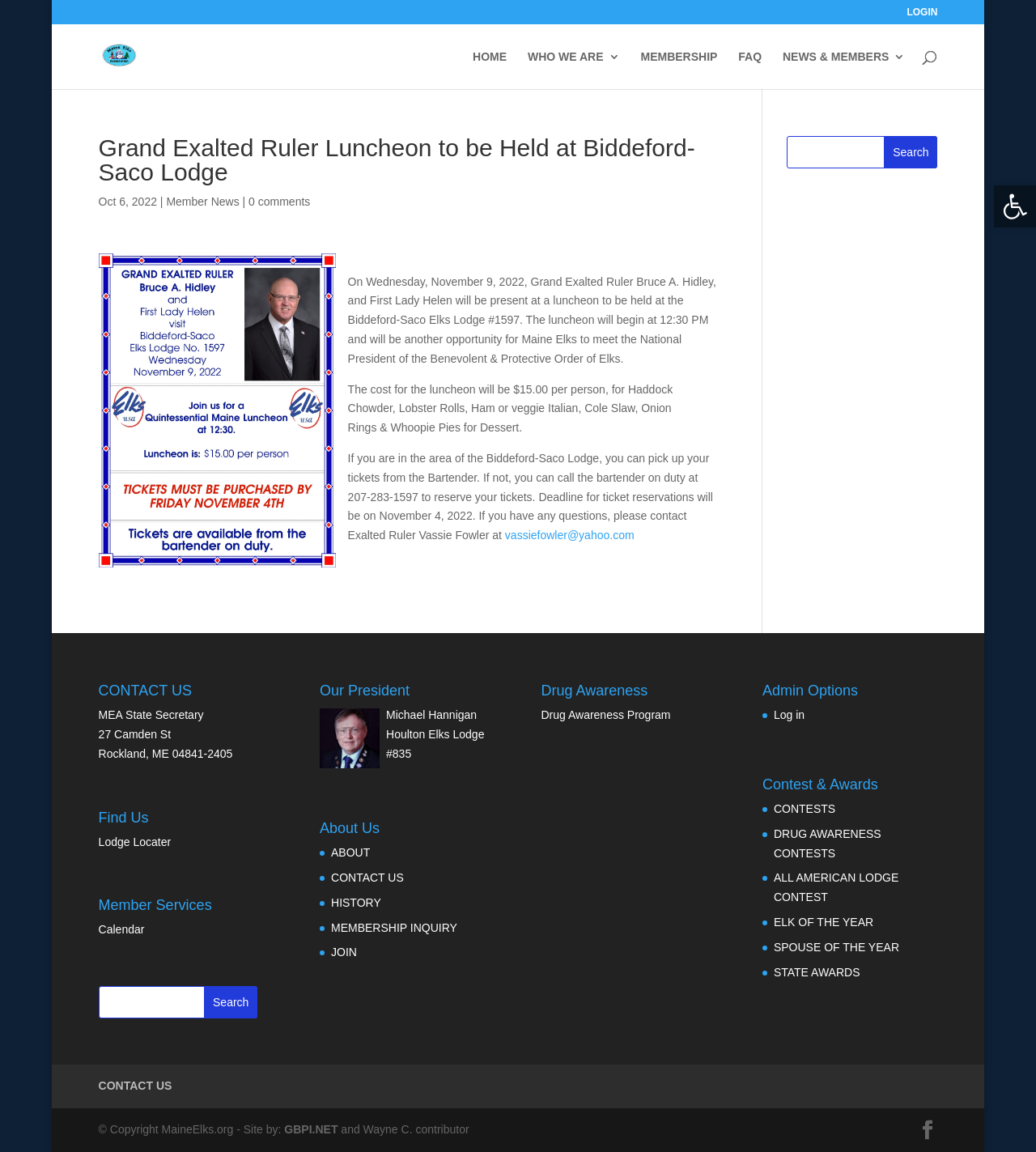Determine which piece of text is the heading of the webpage and provide it.

Grand Exalted Ruler Luncheon to be Held at Biddeford-Saco Lodge